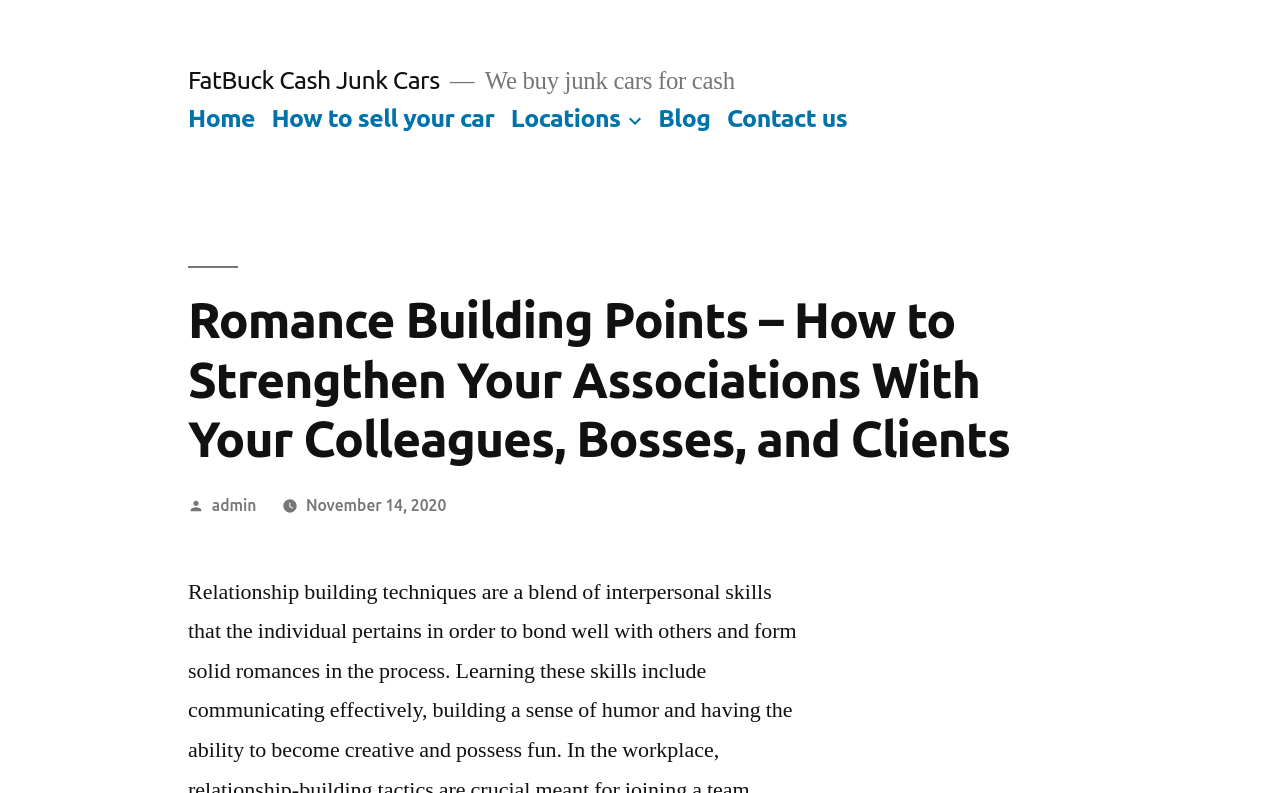What is the purpose of the top menu?
Using the image, answer in one word or phrase.

Navigation